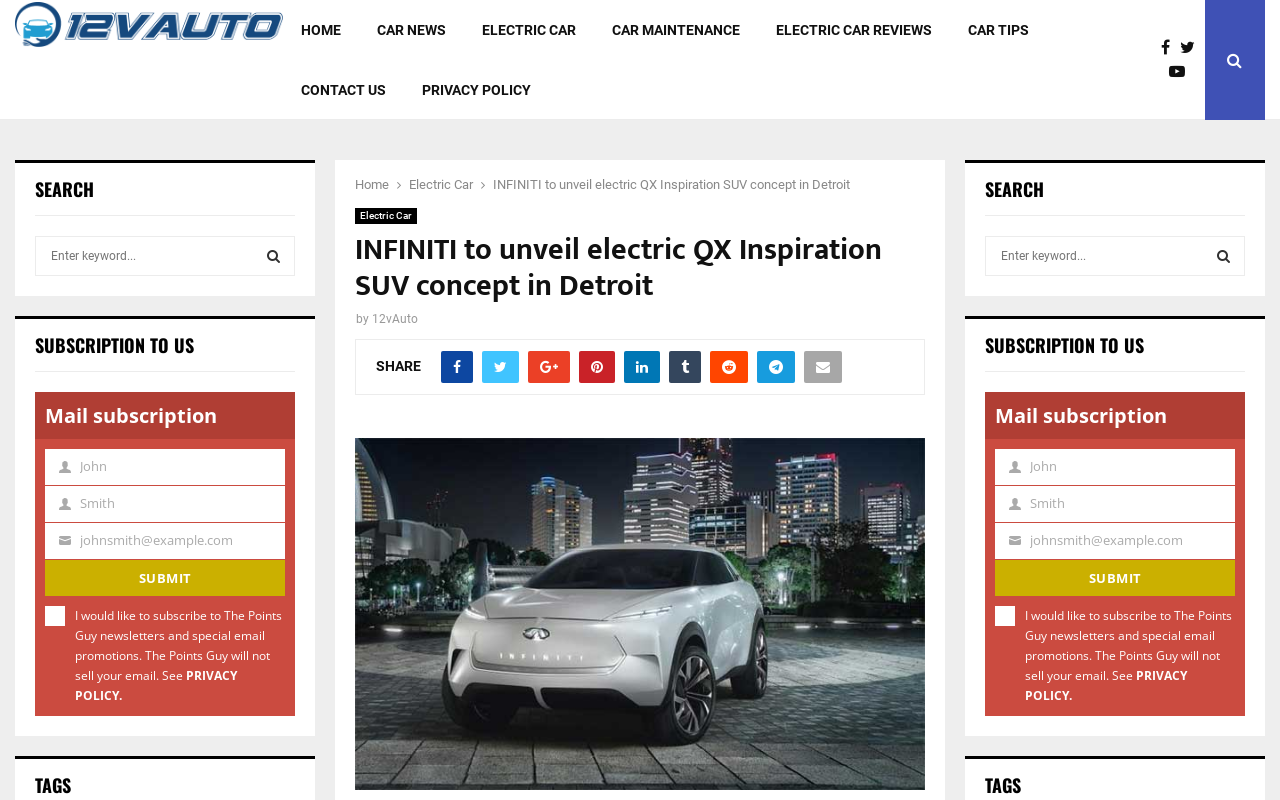Answer briefly with one word or phrase:
How many links are there in the top navigation menu?

7